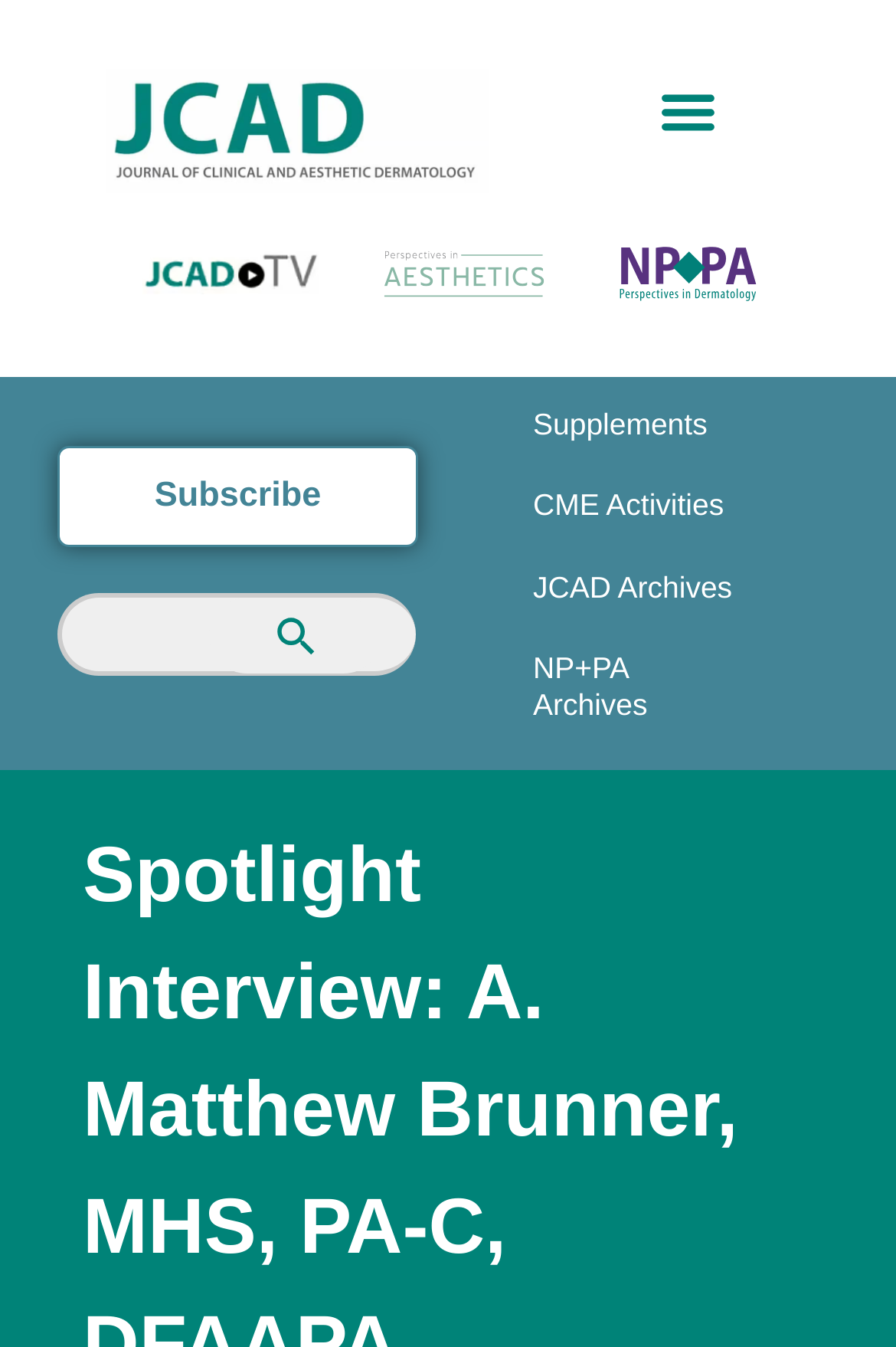Please provide the bounding box coordinates for the element that needs to be clicked to perform the following instruction: "Visit Social Media 1". The coordinates should be given as four float numbers between 0 and 1, i.e., [left, top, right, bottom].

None